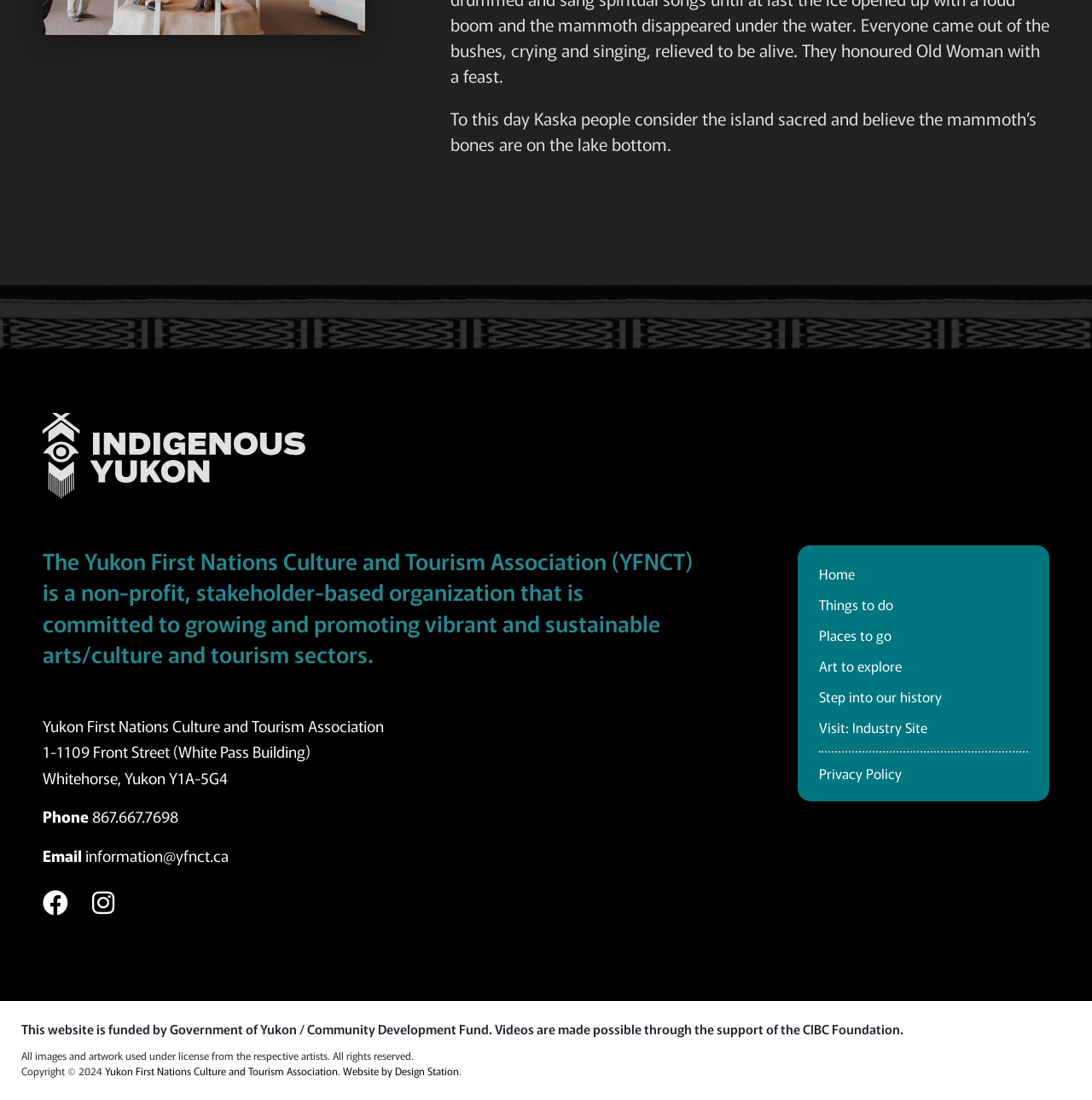What is the logo of the organization?
Use the image to answer the question with a single word or phrase.

Indigenous Yukon logo